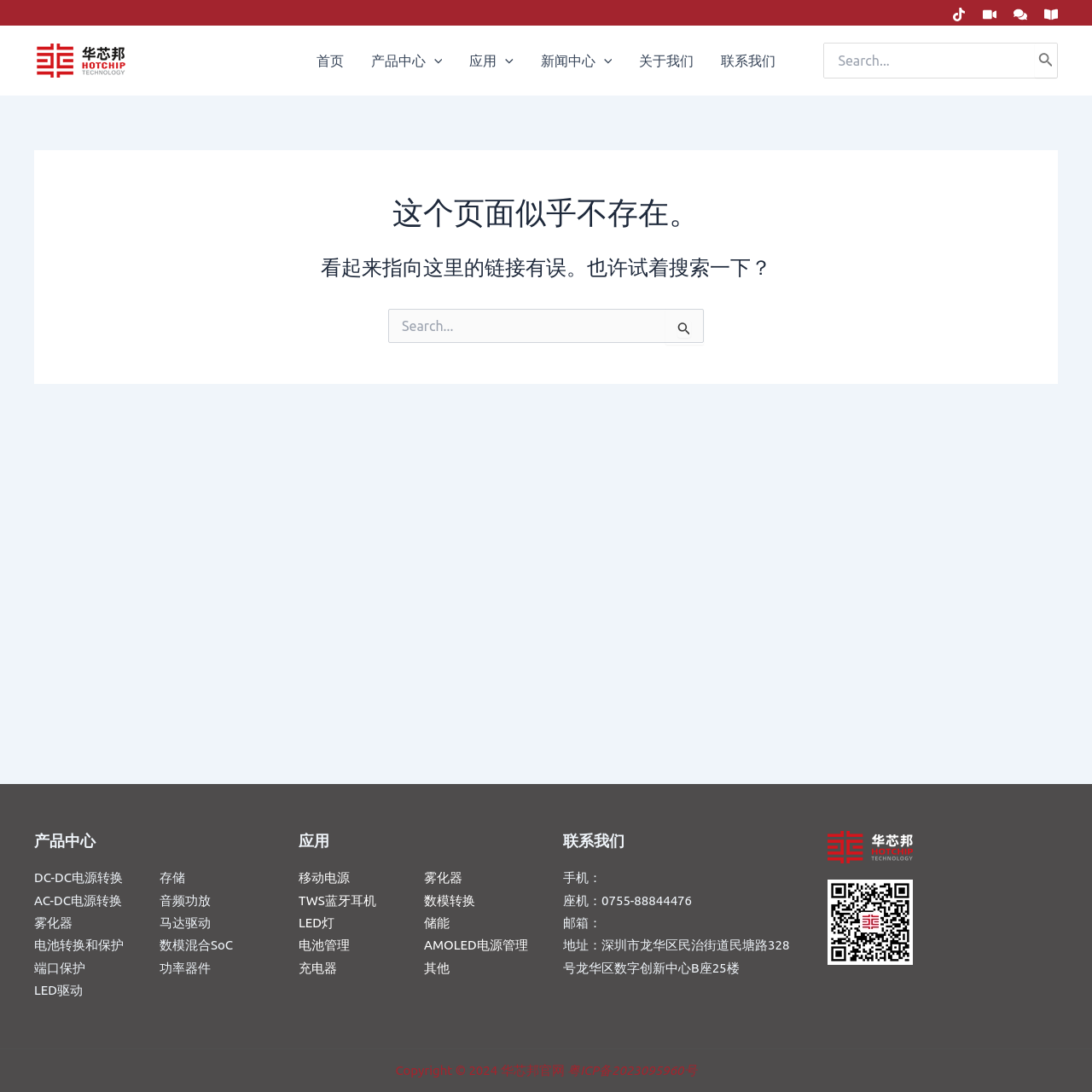Answer the question with a single word or phrase: 
What is the logo of the website?

hotchip LOGO 40